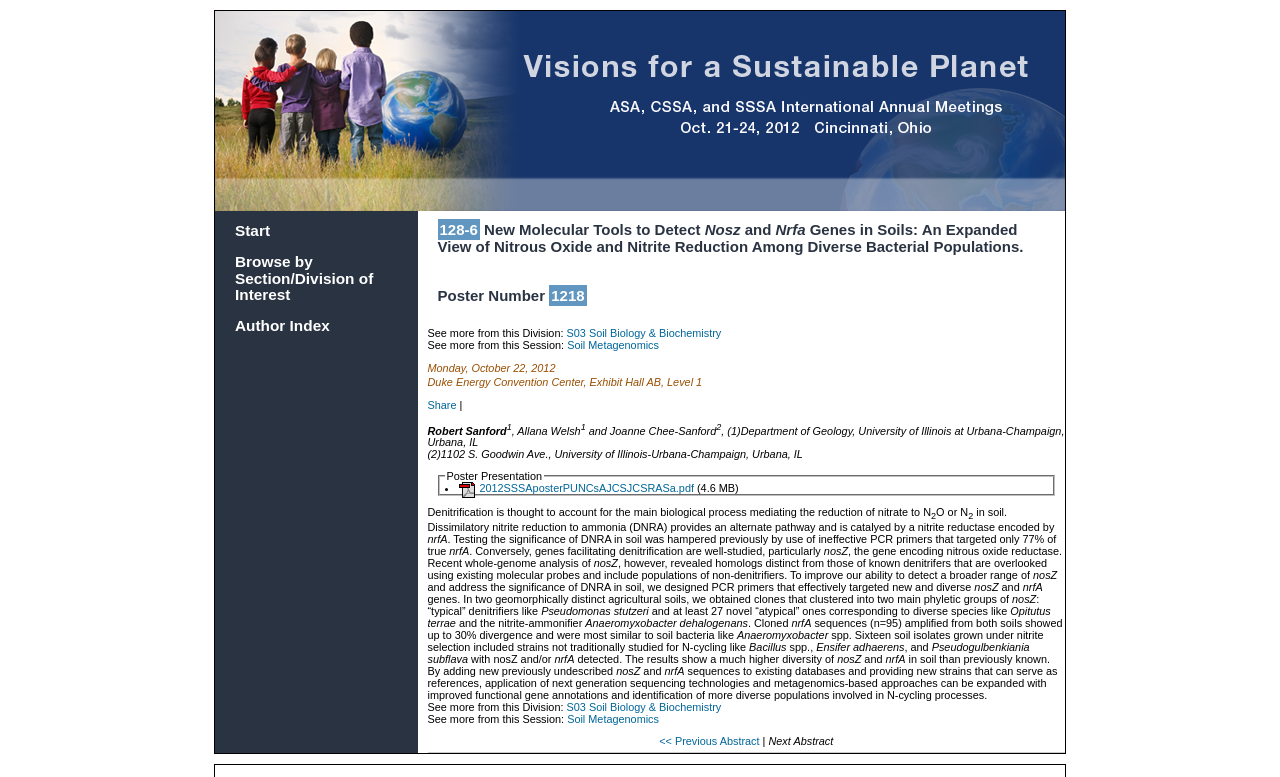Respond to the following question using a concise word or phrase: 
What is the name of the first author of the poster presentation?

Robert Sanford